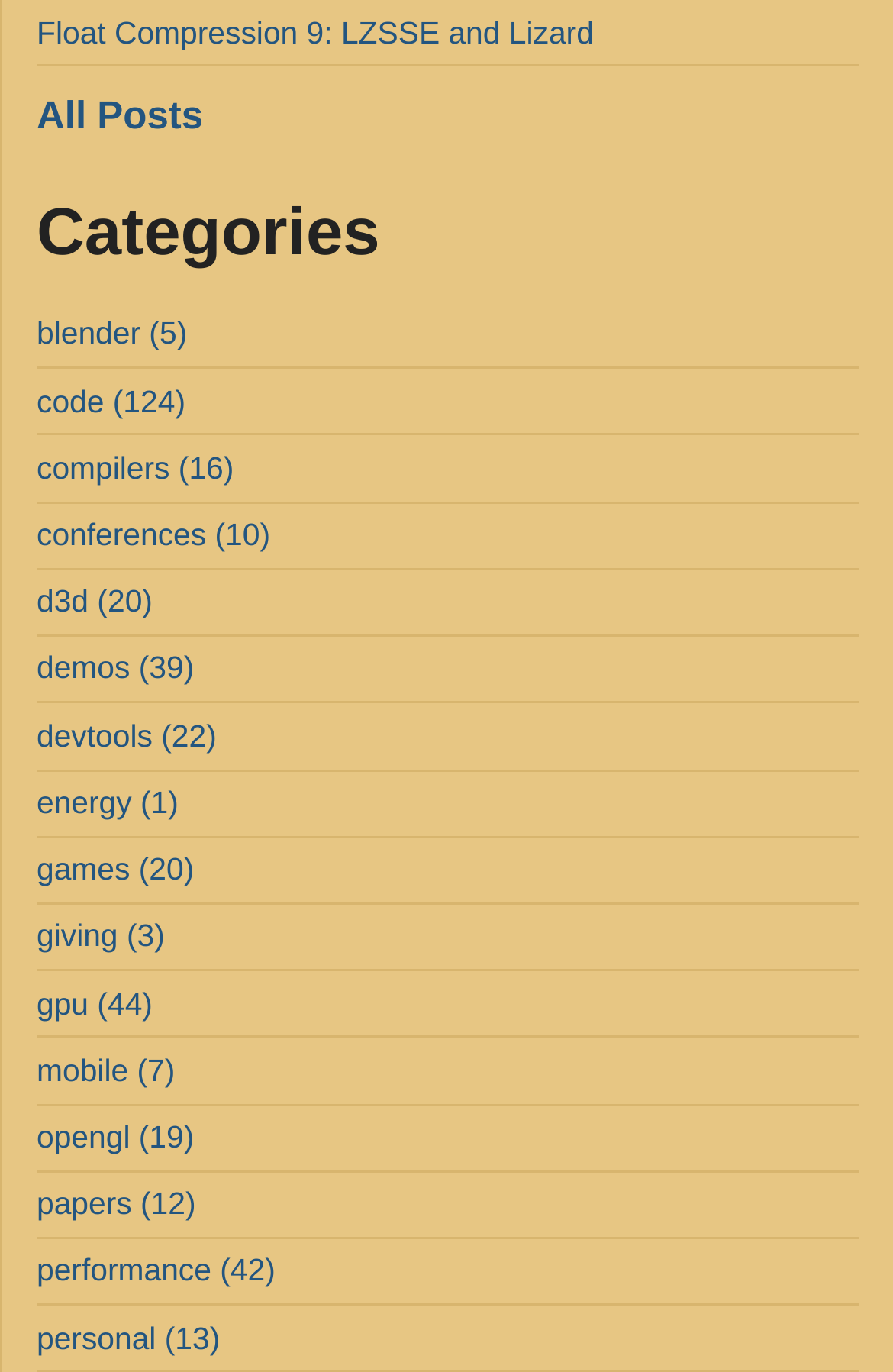Provide a short answer using a single word or phrase for the following question: 
Is there a category related to personal life?

Yes